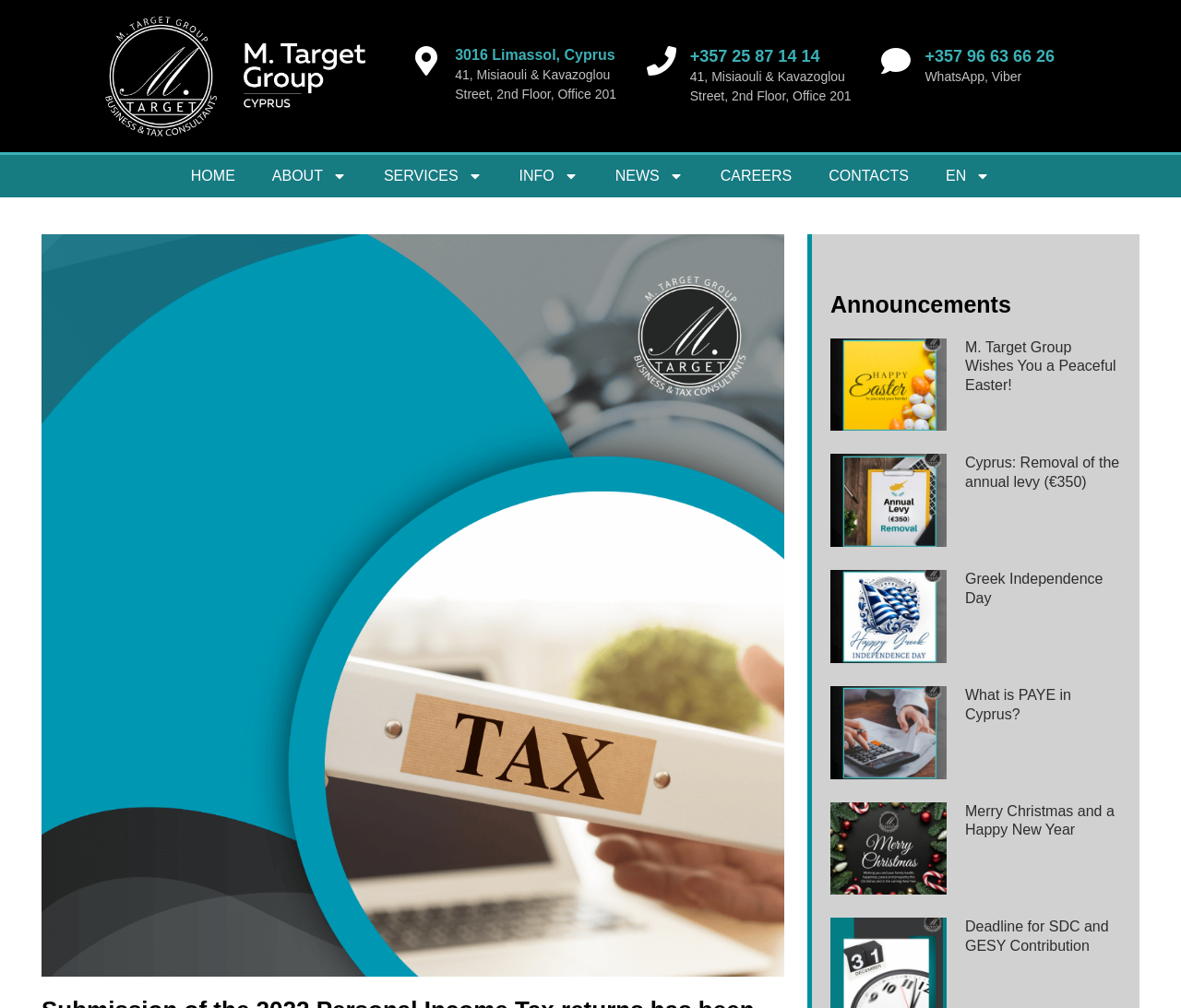How many announcements are listed on the webpage?
Identify the answer in the screenshot and reply with a single word or phrase.

5